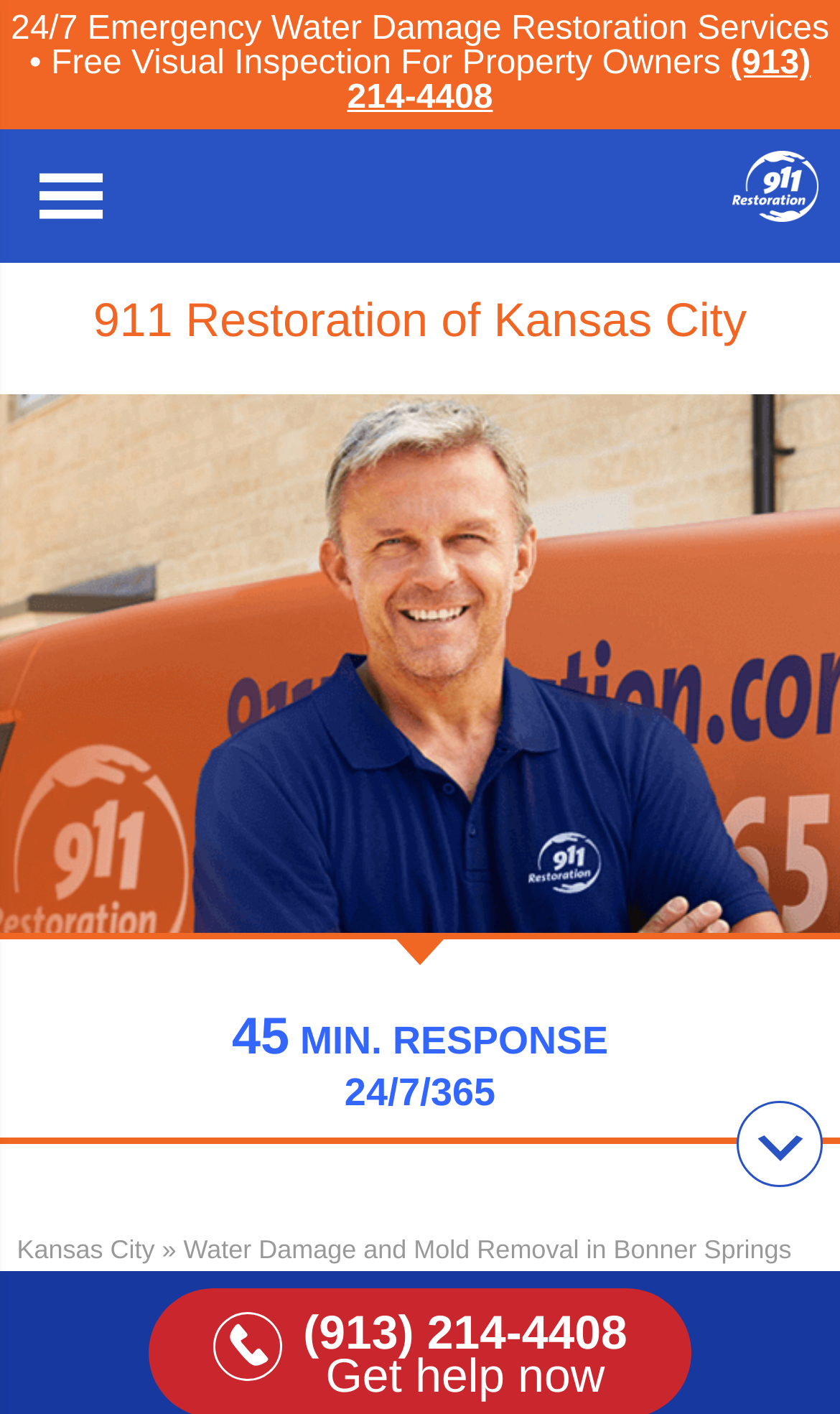What services does the company offer in Bonner Springs?
We need a detailed and exhaustive answer to the question. Please elaborate.

I found the services by looking at the heading element 'Water Damage and Mold Removal in Bonner Springs' which is located near the bottom of the page, indicating the company's services in that area.